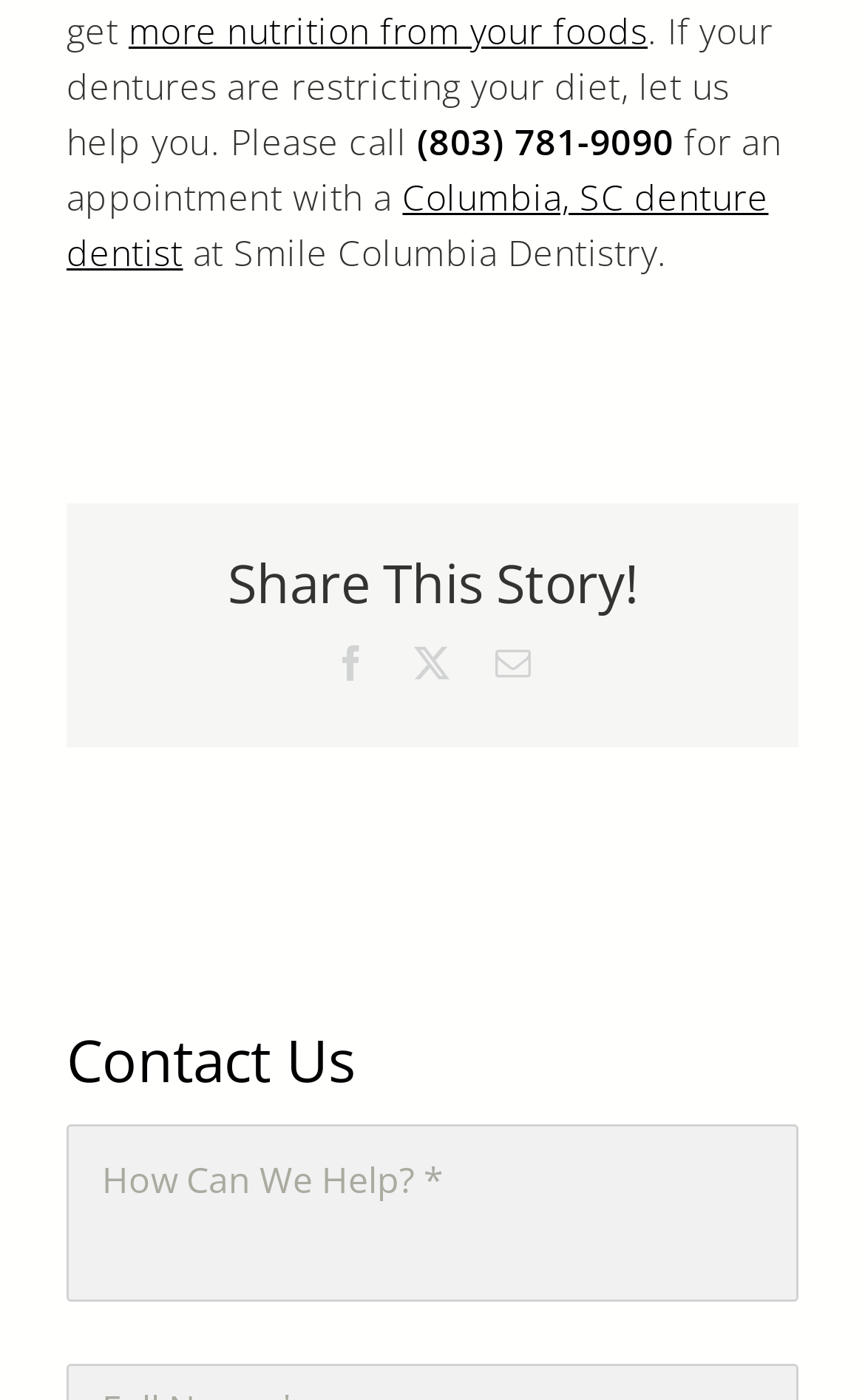What is the purpose of the textbox at the bottom of the webpage?
Please use the image to provide a one-word or short phrase answer.

to ask for help